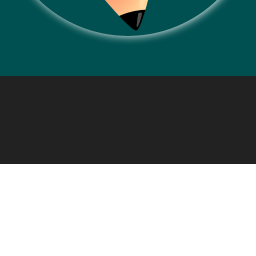Give a short answer using one word or phrase for the question:
What is the pencil's orientation in the image?

Diagonal